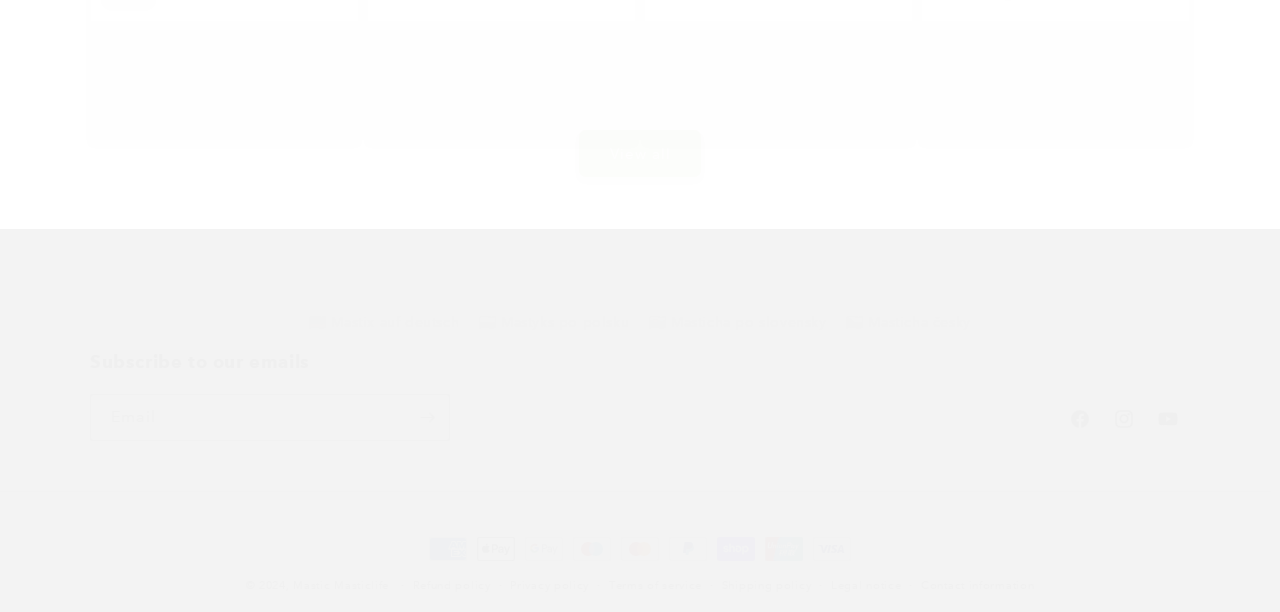Predict the bounding box coordinates for the UI element described as: "Shipping policy". The coordinates should be four float numbers between 0 and 1, presented as [left, top, right, bottom].

[0.564, 0.943, 0.634, 0.973]